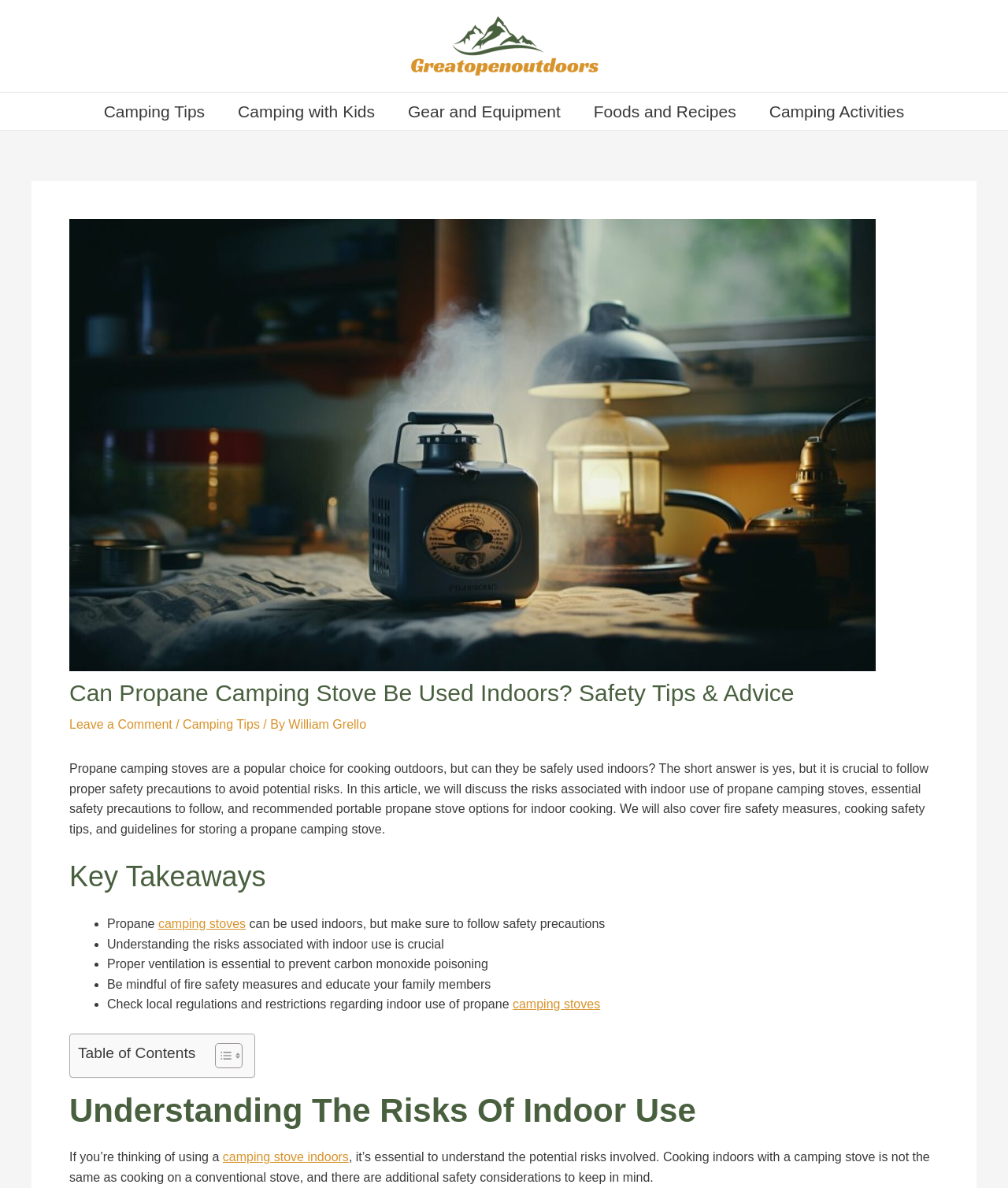Give a short answer using one word or phrase for the question:
What is the topic of the article?

Propane camping stove safety